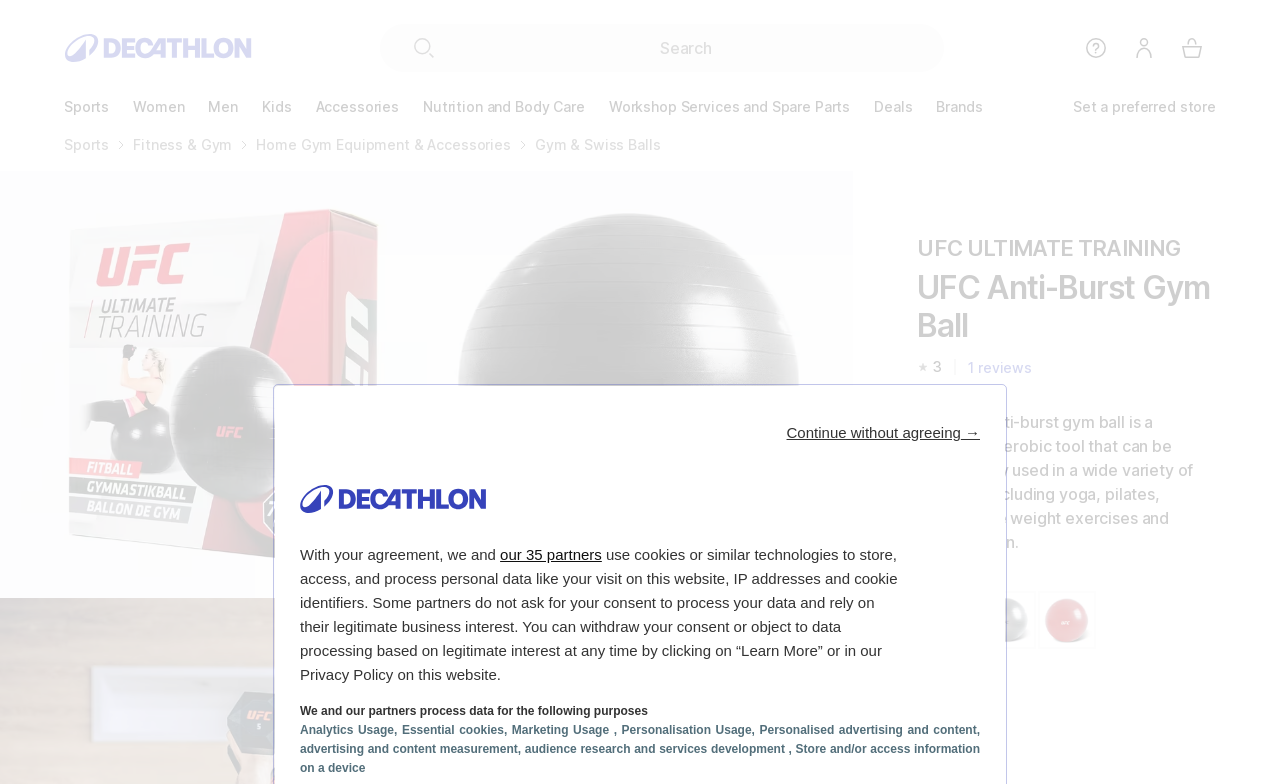Look at the image and answer the question in detail:
What is the price of the UFC Anti-Burst Gym Ball?

The price of the product can be found in the static text element on the page, which reads '£21.99'.